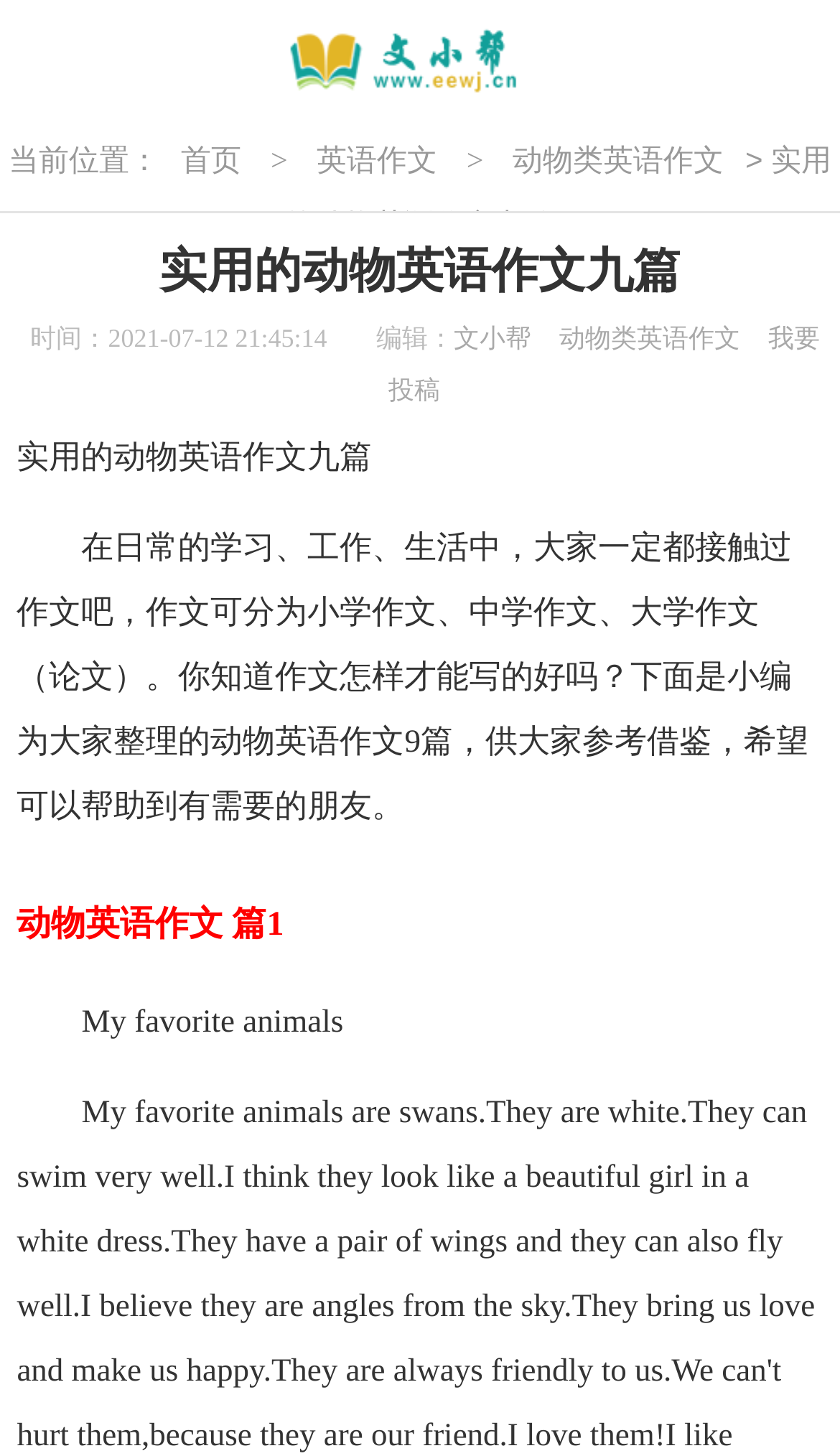Please identify the bounding box coordinates of the element's region that I should click in order to complete the following instruction: "read the first english essay". The bounding box coordinates consist of four float numbers between 0 and 1, i.e., [left, top, right, bottom].

[0.02, 0.613, 0.98, 0.659]